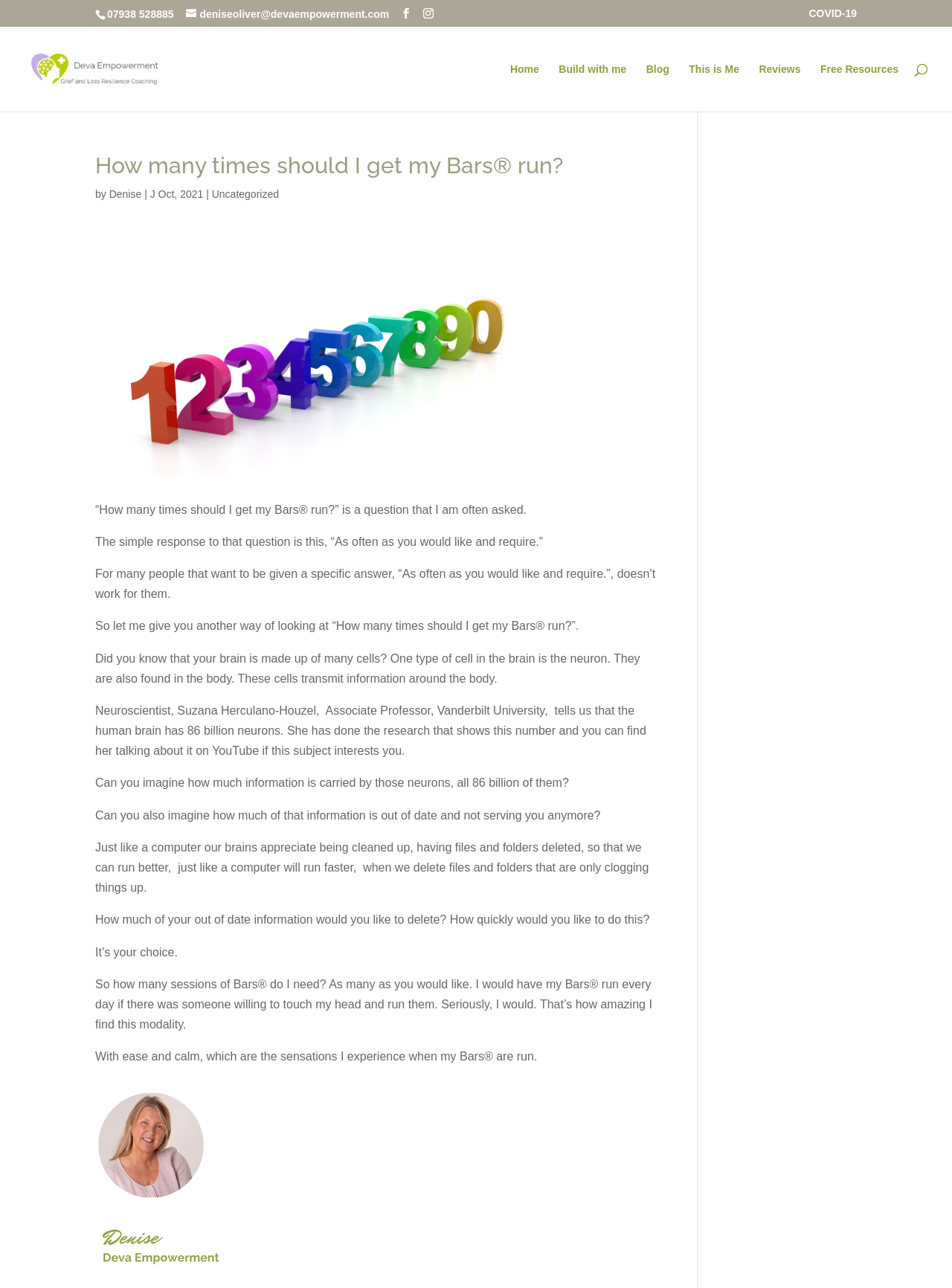How many neurons are in the human brain?
Answer briefly with a single word or phrase based on the image.

86 billion